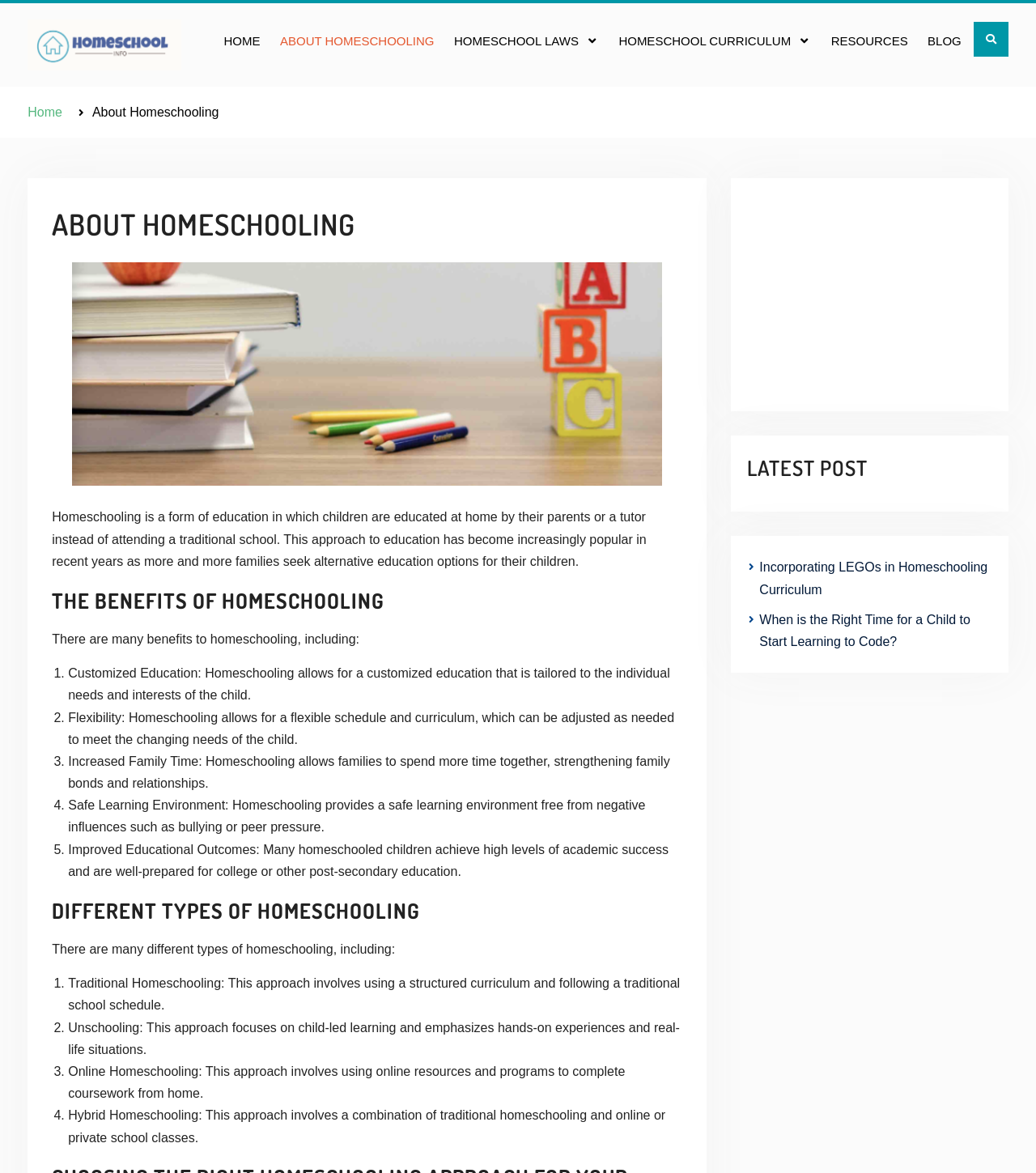What is homeschooling?
Provide a comprehensive and detailed answer to the question.

Homeschooling is a form of education in which children are educated at home by their parents or a tutor instead of attending a traditional school, as stated in the webpage's content.